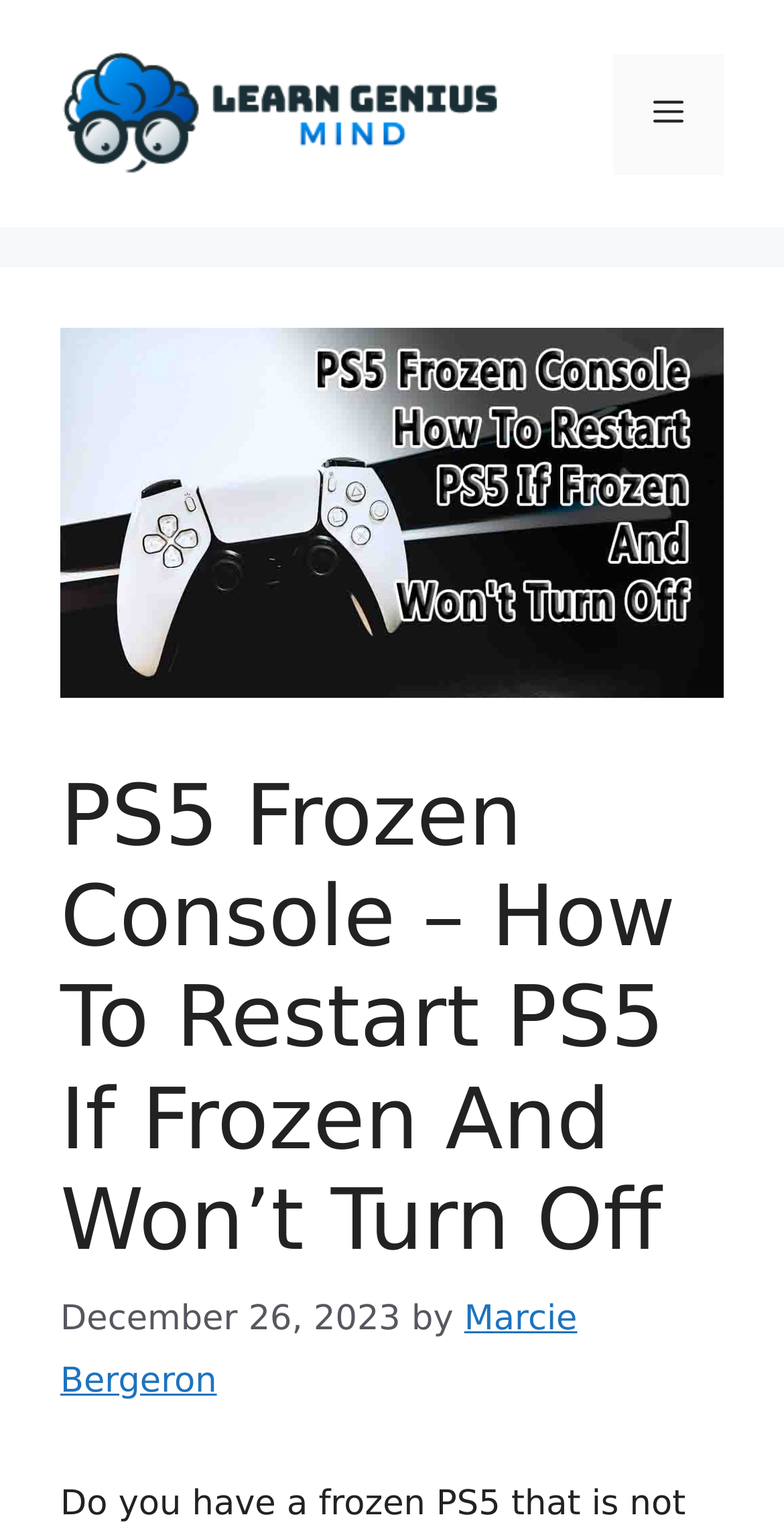Determine the bounding box coordinates of the UI element described below. Use the format (top-left x, top-left y, bottom-right x, bottom-right y) with floating point numbers between 0 and 1: Marcie Bergeron

[0.077, 0.853, 0.736, 0.92]